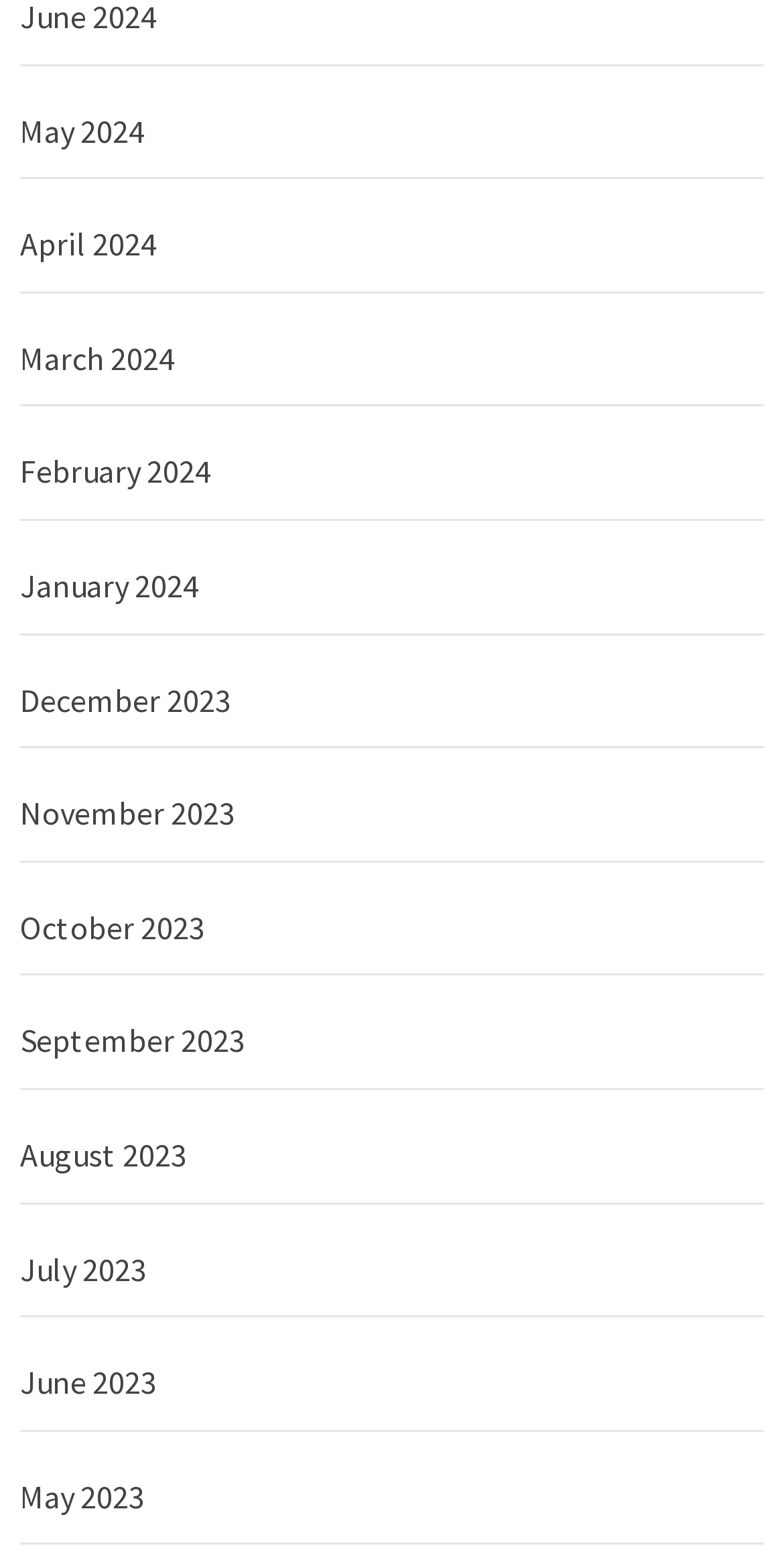Please answer the following question using a single word or phrase: 
What is the earliest month listed?

May 2024